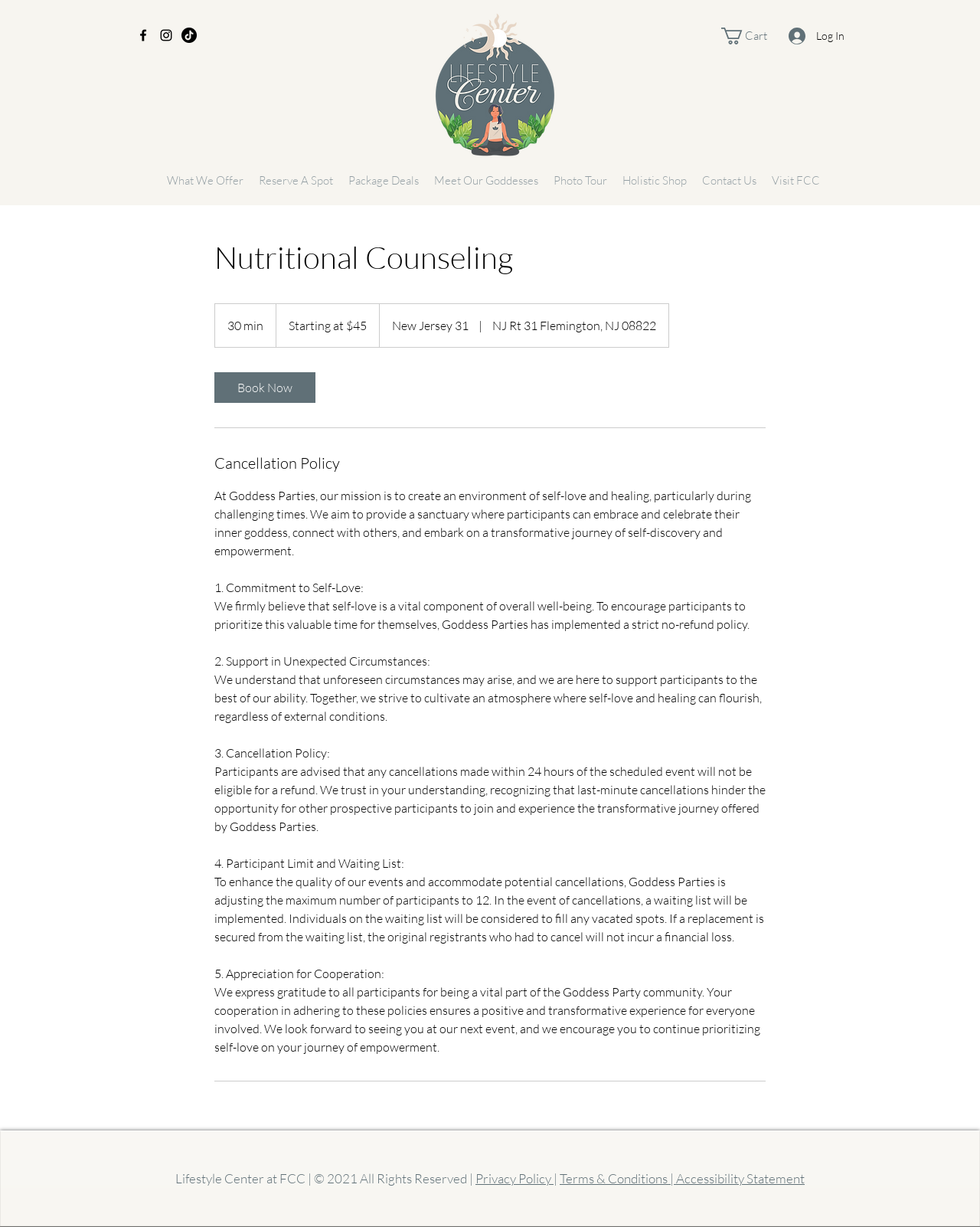What is the name of the center?
Using the visual information, respond with a single word or phrase.

Lifestyle Center